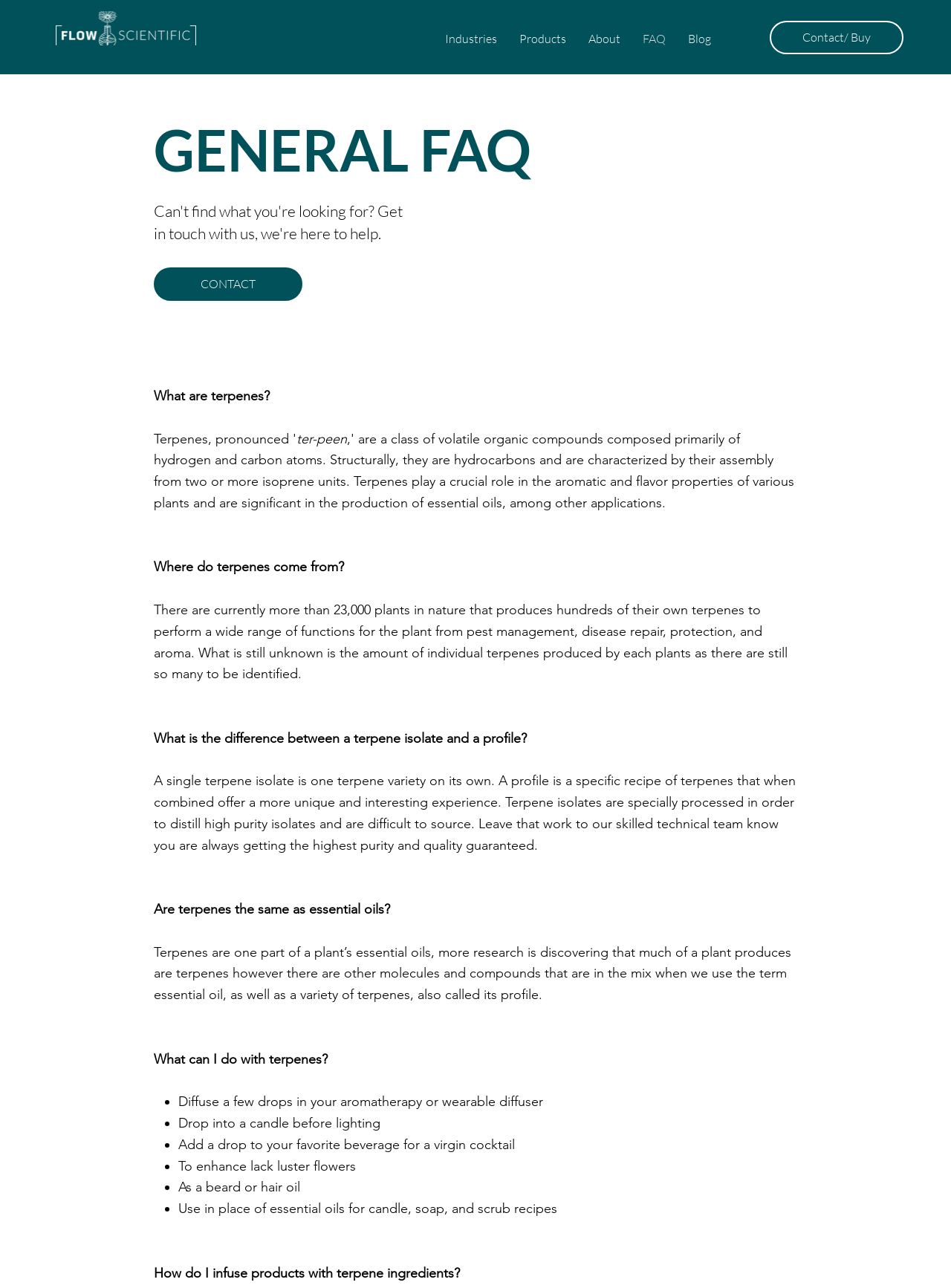Please determine the bounding box coordinates for the UI element described here. Use the format (top-left x, top-left y, bottom-right x, bottom-right y) with values bounded between 0 and 1: Blog

[0.712, 0.021, 0.759, 0.039]